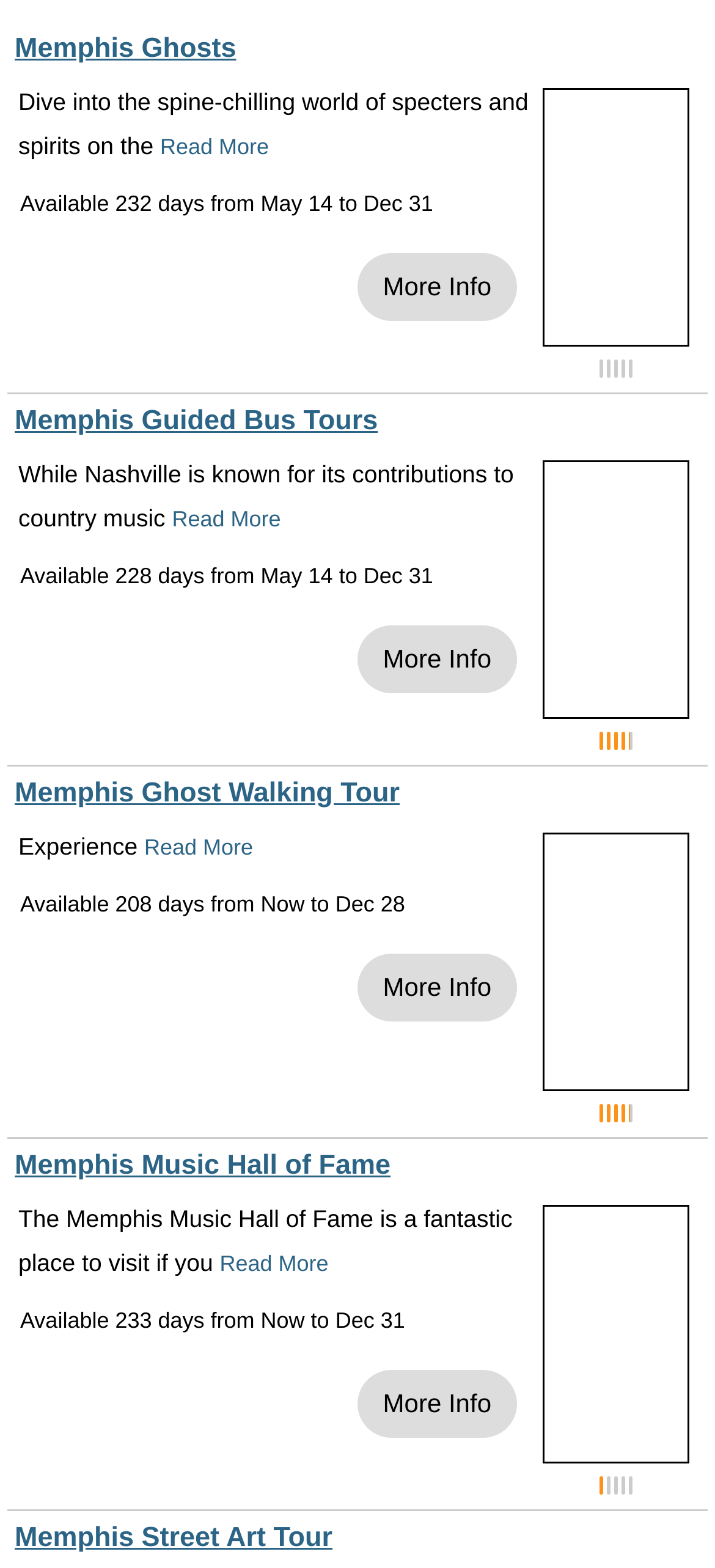What is the location of the Memphis Guided Bus Tours?
Provide a detailed and extensive answer to the question.

I looked at the text and image associated with the Memphis Guided Bus Tours and determined that the location of the tour is Memphis, likely featuring a guided bus tour of the city.